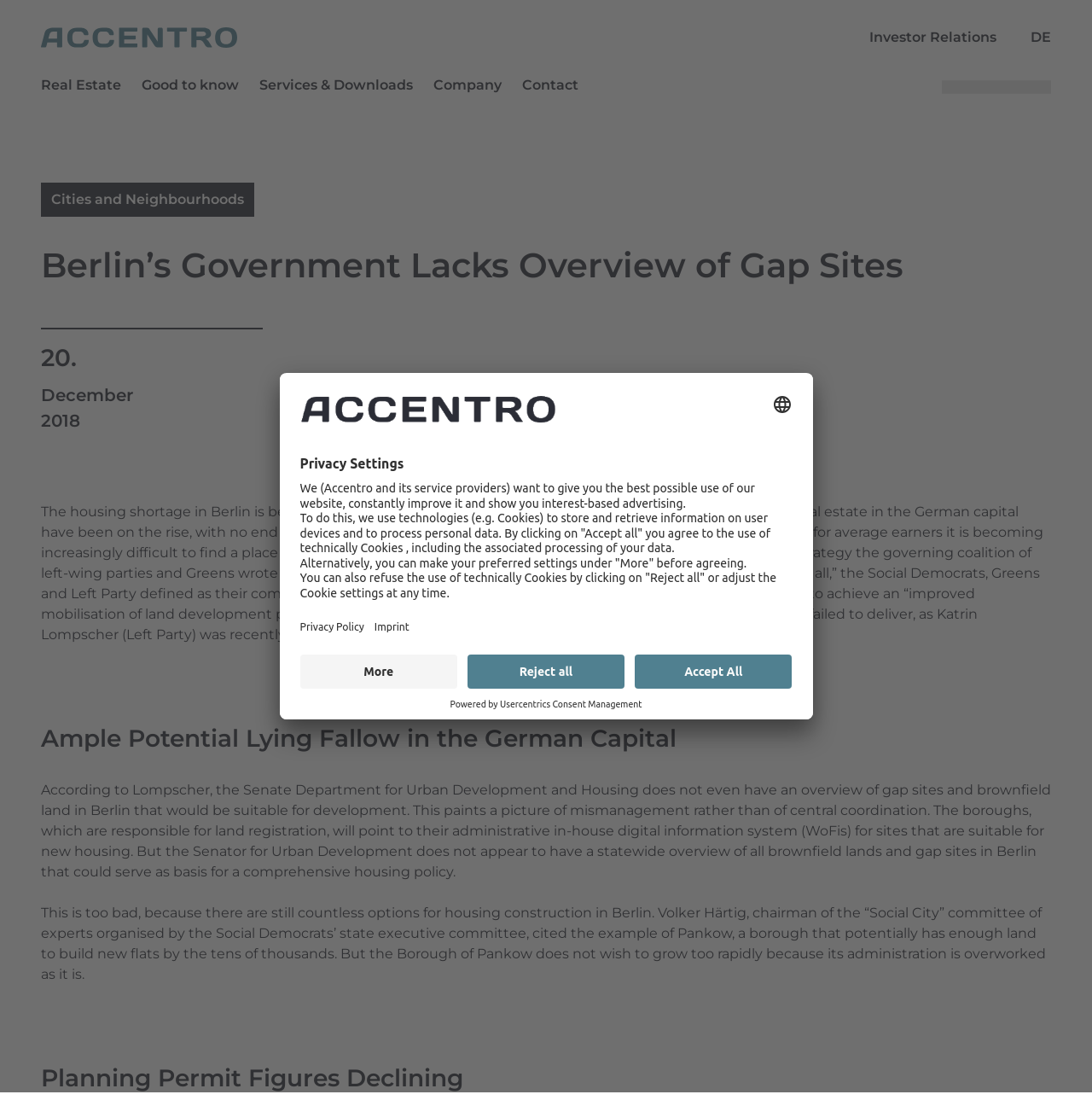What is the name of the Senator for Urban Development?
Please give a detailed answer to the question using the information shown in the image.

The name of the Senator for Urban Development can be found in the text 'According to Lompscher, the Senate Department for Urban Development and Housing does not even have an overview of gap sites and brownfield land in Berlin that would be suitable for development.' This suggests that Katrin Lompscher is the Senator for Urban Development.